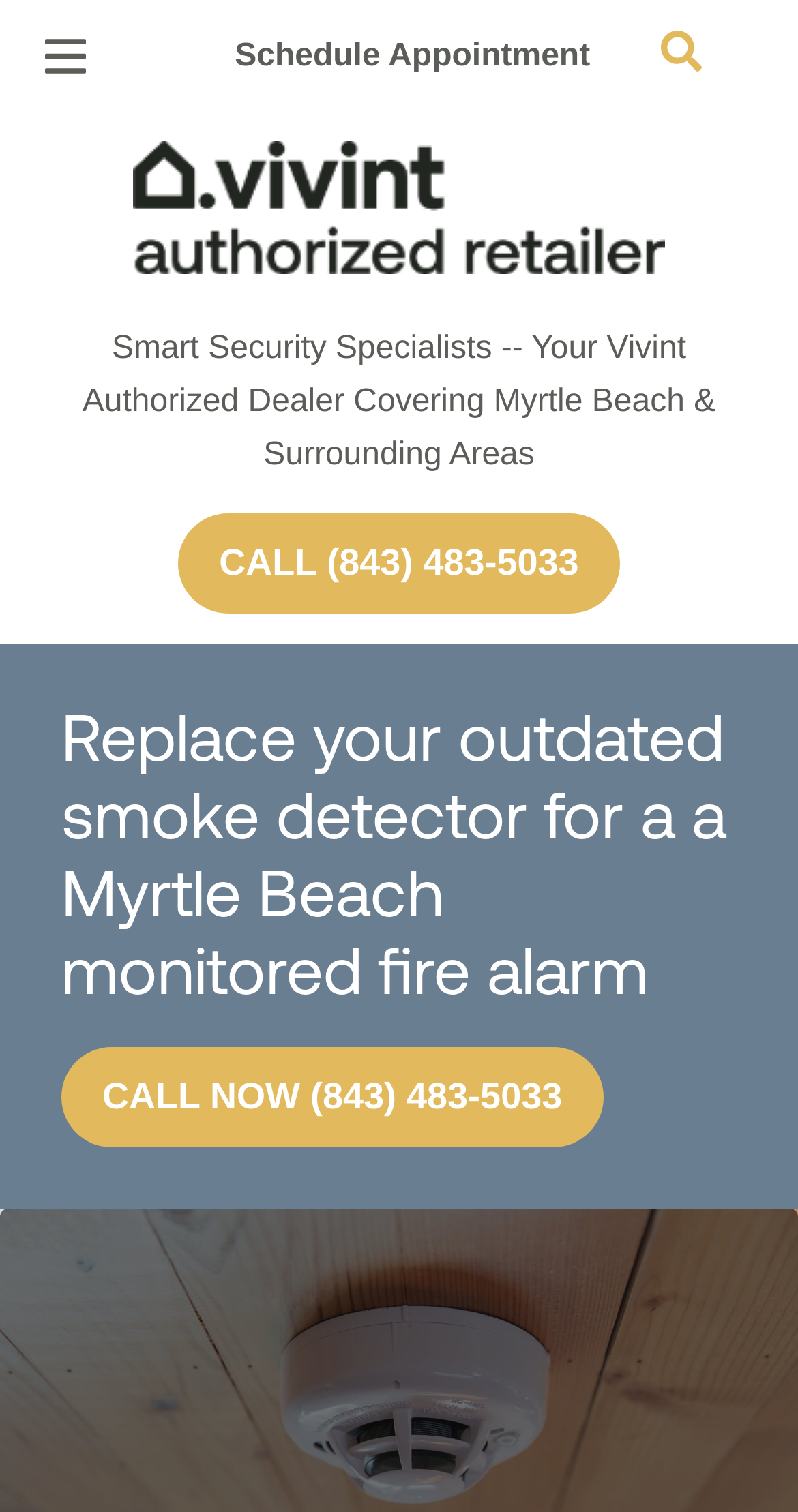Please specify the bounding box coordinates of the clickable section necessary to execute the following command: "Call the phone number".

[0.223, 0.339, 0.777, 0.406]